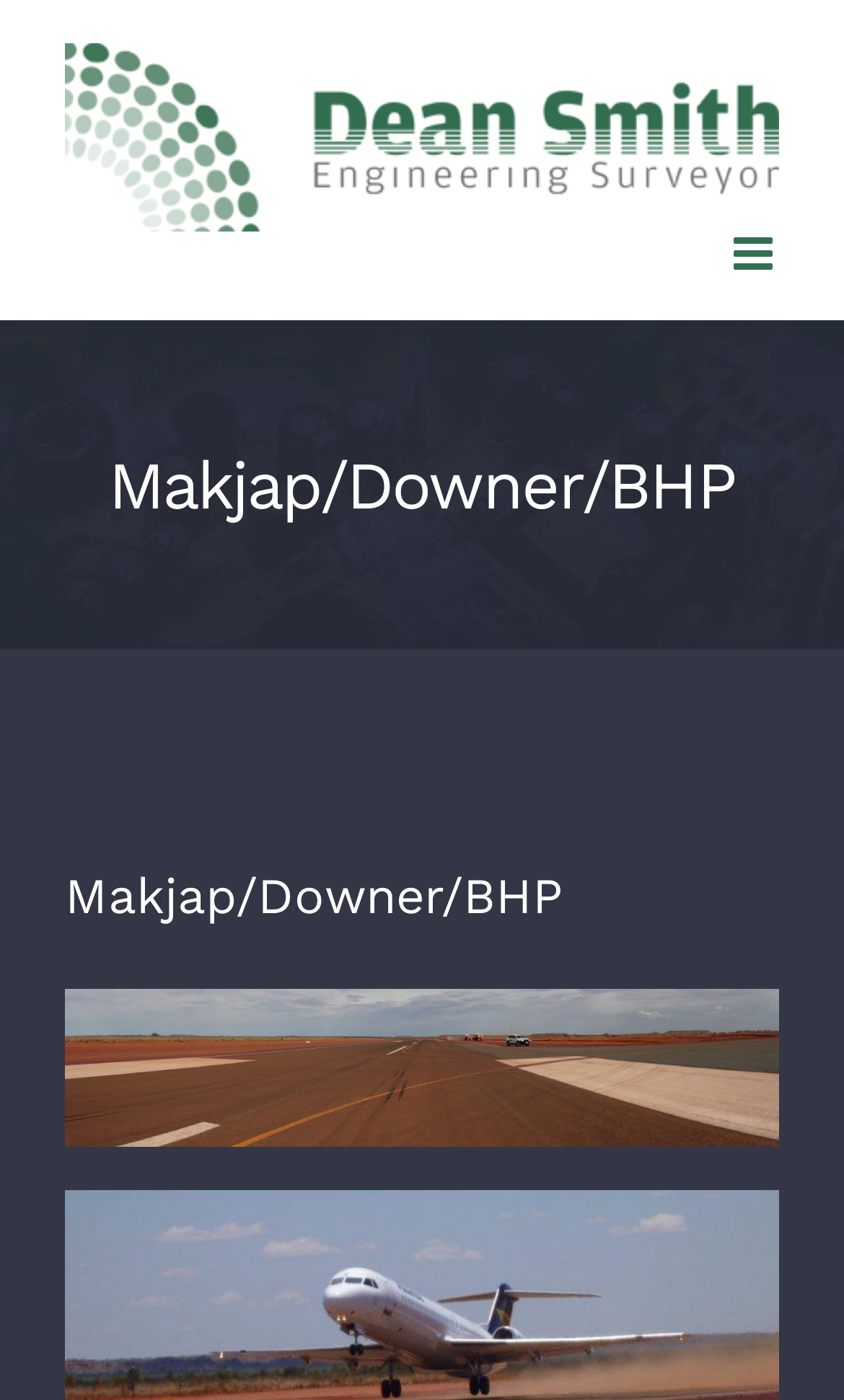With reference to the image, please provide a detailed answer to the following question: What is the purpose of the toggle button?

I found a link with the text 'Toggle mobile menu' and an attribute 'expanded: False', which suggests that it is a toggle button to control the mobile menu.